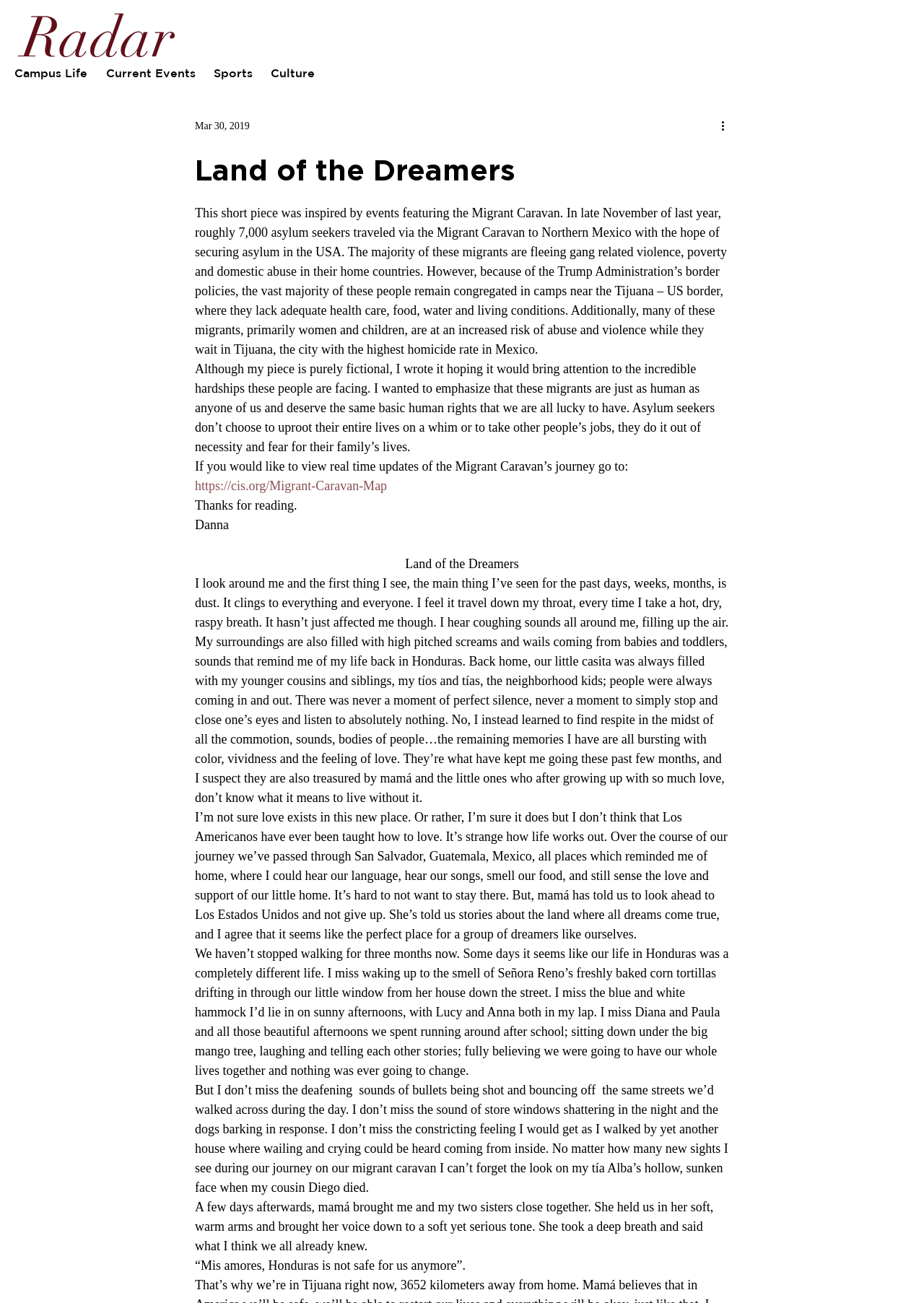What is the name of the image in the top-left corner?
Look at the screenshot and respond with a single word or phrase.

Radar wordmark v3.png